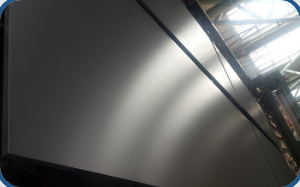What is the primary benefit of using aluminum alloy in transportation applications?
Look at the image and answer with only one word or phrase.

Reducing vehicle weight and improving operational economics